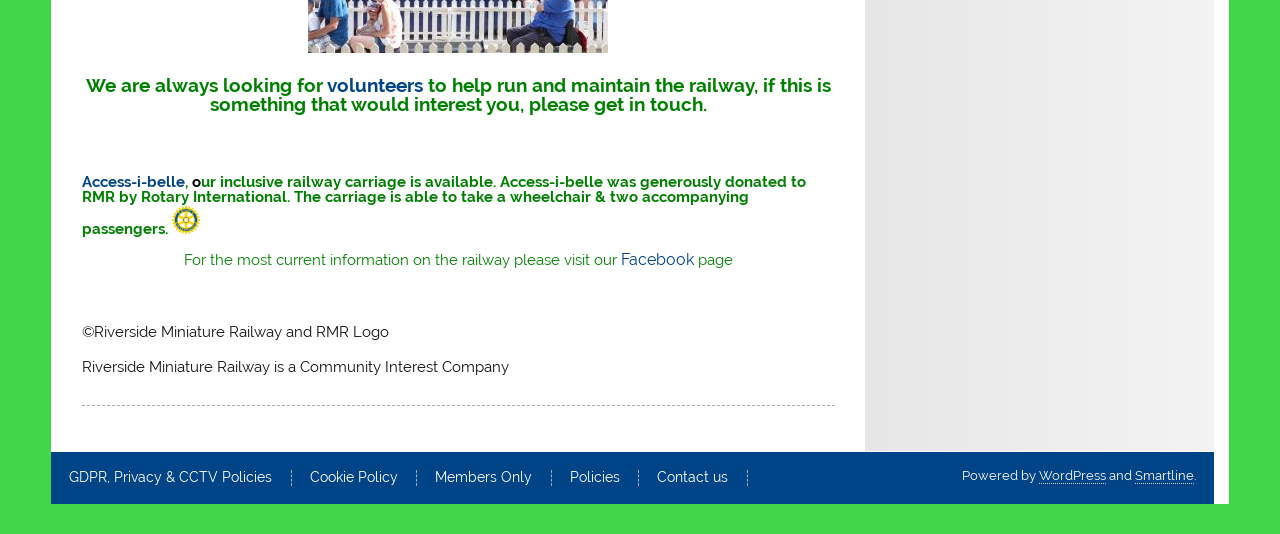Pinpoint the bounding box coordinates of the clickable element to carry out the following instruction: "contact us."

[0.514, 0.883, 0.569, 0.909]